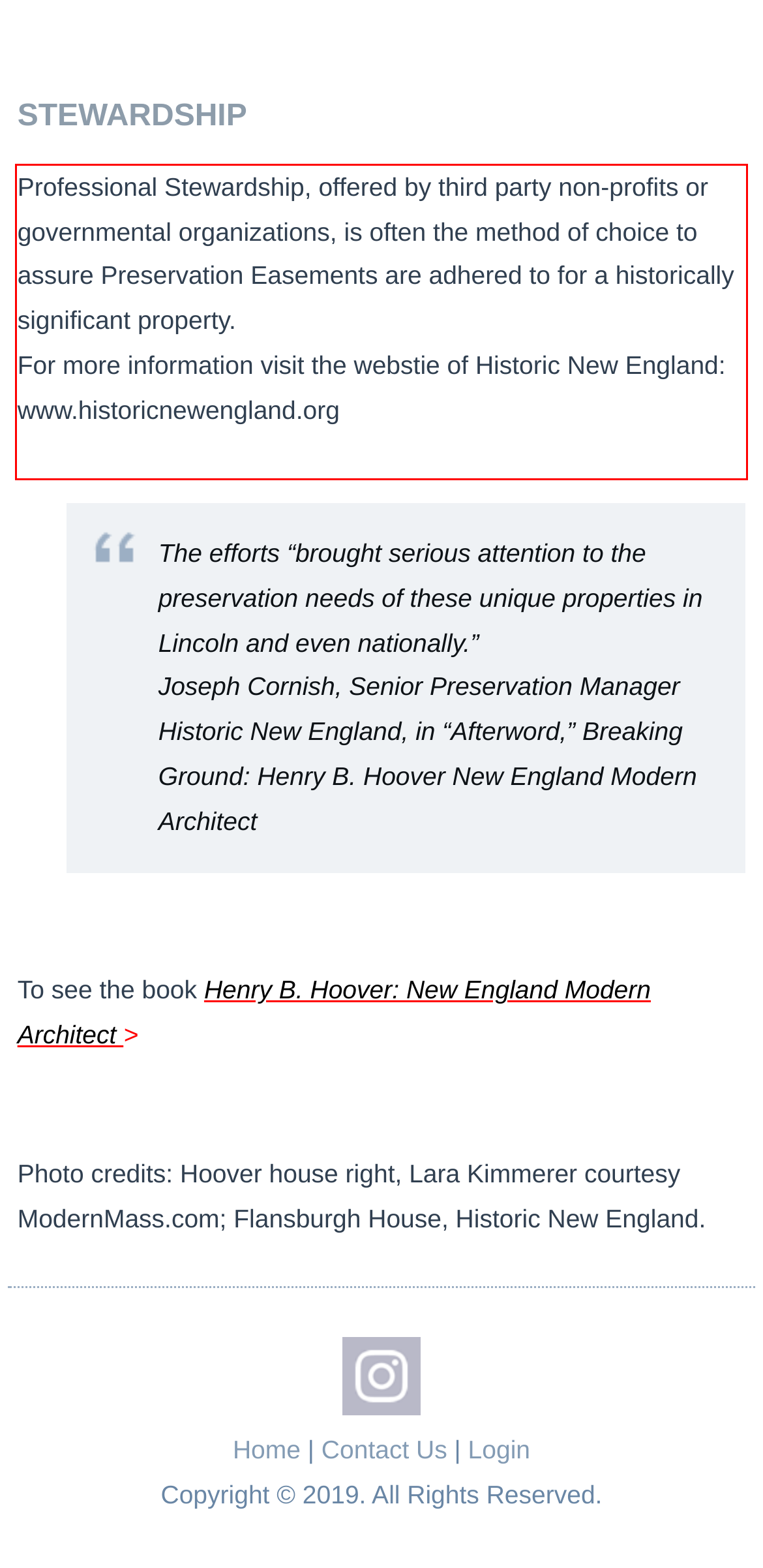Examine the webpage screenshot and use OCR to recognize and output the text within the red bounding box.

Professional Stewardship, offered by third party non-profits or governmental organizations, is often the method of choice to assure Preservation Easements are adhered to for a historically significant property. For more information visit the webstie of Historic New England: www.historicnewengland.org